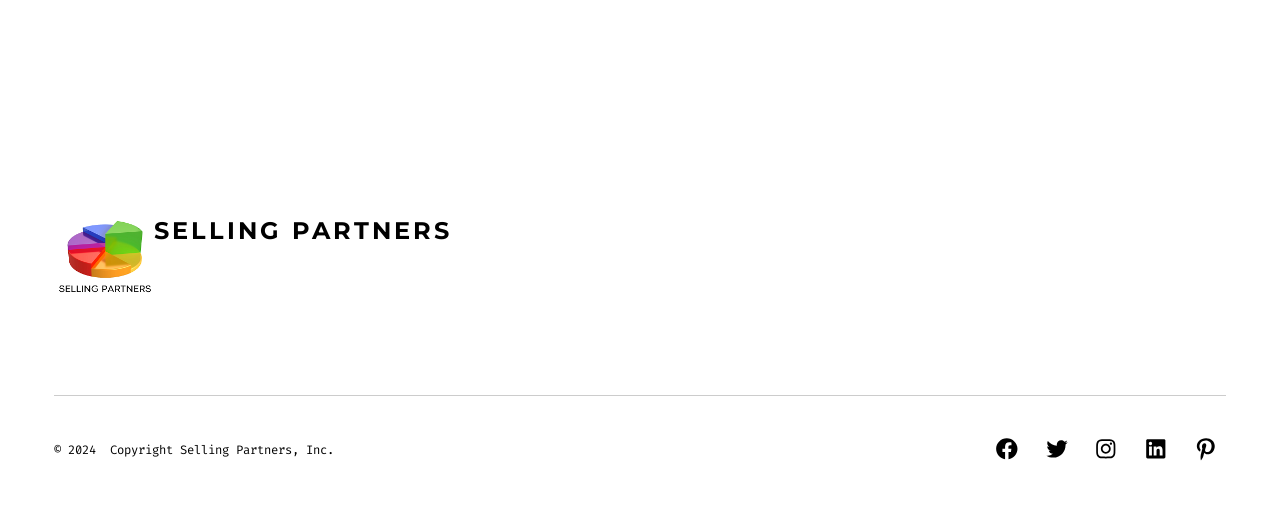What is the name of the company?
Carefully examine the image and provide a detailed answer to the question.

The name of the company can be determined by looking at the link element with the text 'Selling Partners' which is located at the top of the webpage, and also by looking at the copyright text 'Copyright Selling Partners, Inc.' at the bottom of the webpage.